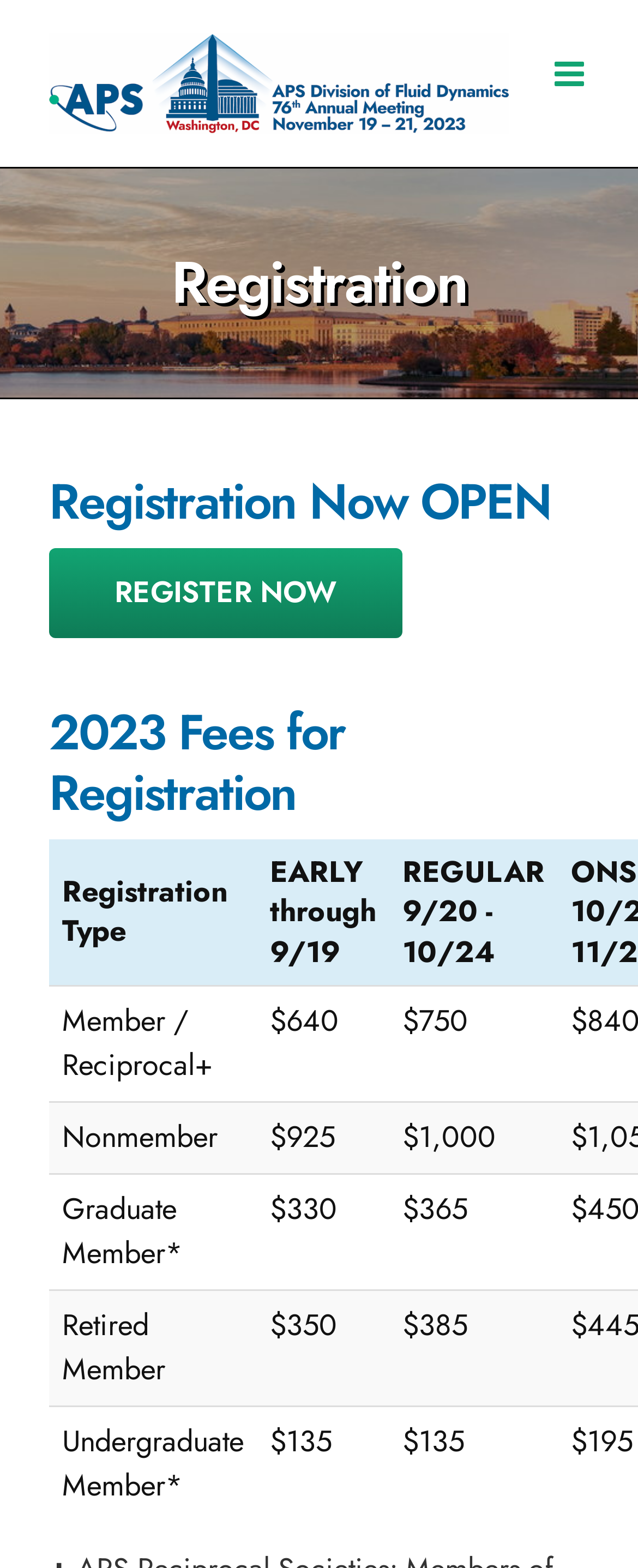What is the logo of the 2023 APS DFD in Washington, DC?
Examine the image and give a concise answer in one word or a short phrase.

2023 APS DFD in Washington, DC Logo